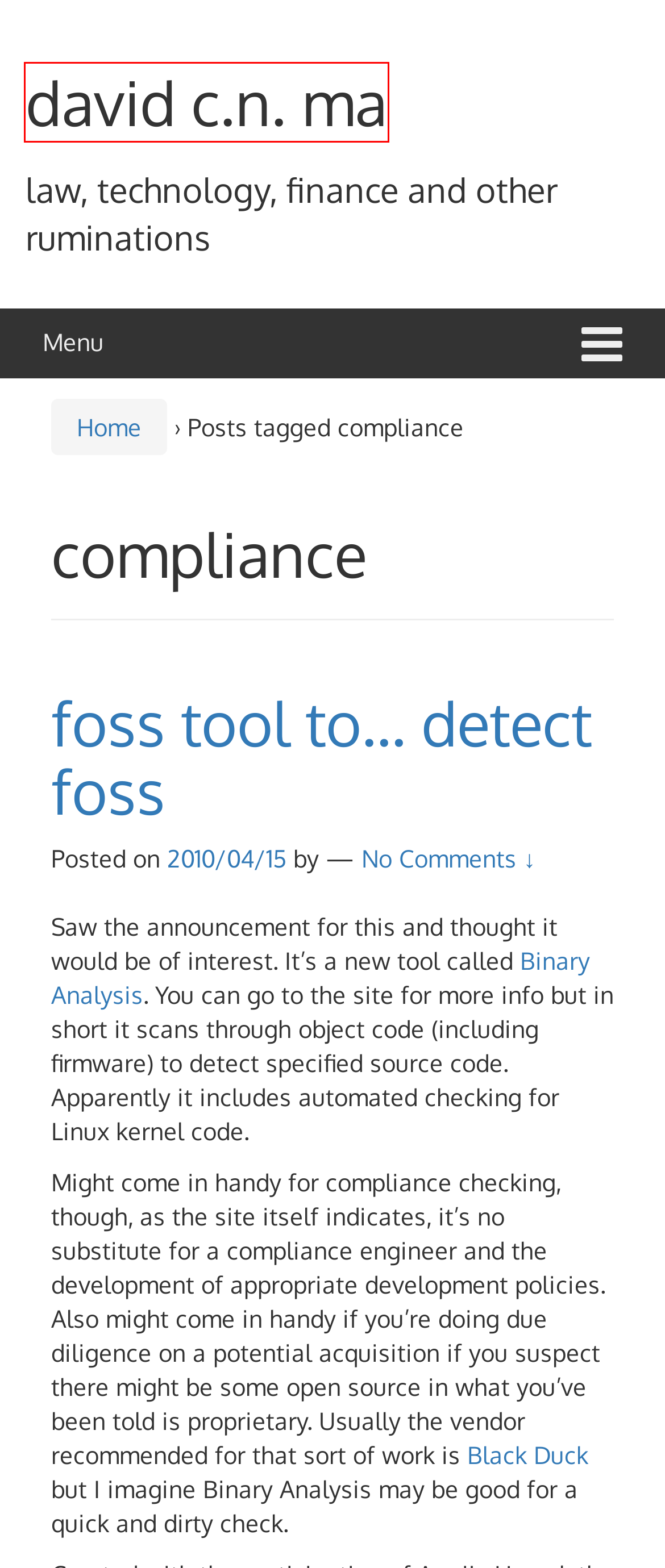You’re provided with a screenshot of a webpage that has a red bounding box around an element. Choose the best matching webpage description for the new page after clicking the element in the red box. The options are:
A. foss tool to… detect foss – david c.n. ma
B. work – david c.n. ma
C. ip – david c.n. ma
D. david c.n. ma – law, technology, finance and other ruminations
E. A Practical Guide to GPL Compliance - Software Freedom Law Center
F. Software Composition Analysis - SCA Tools & Security | Synopsys
G. research – david c.n. ma
H. internet – david c.n. ma

D